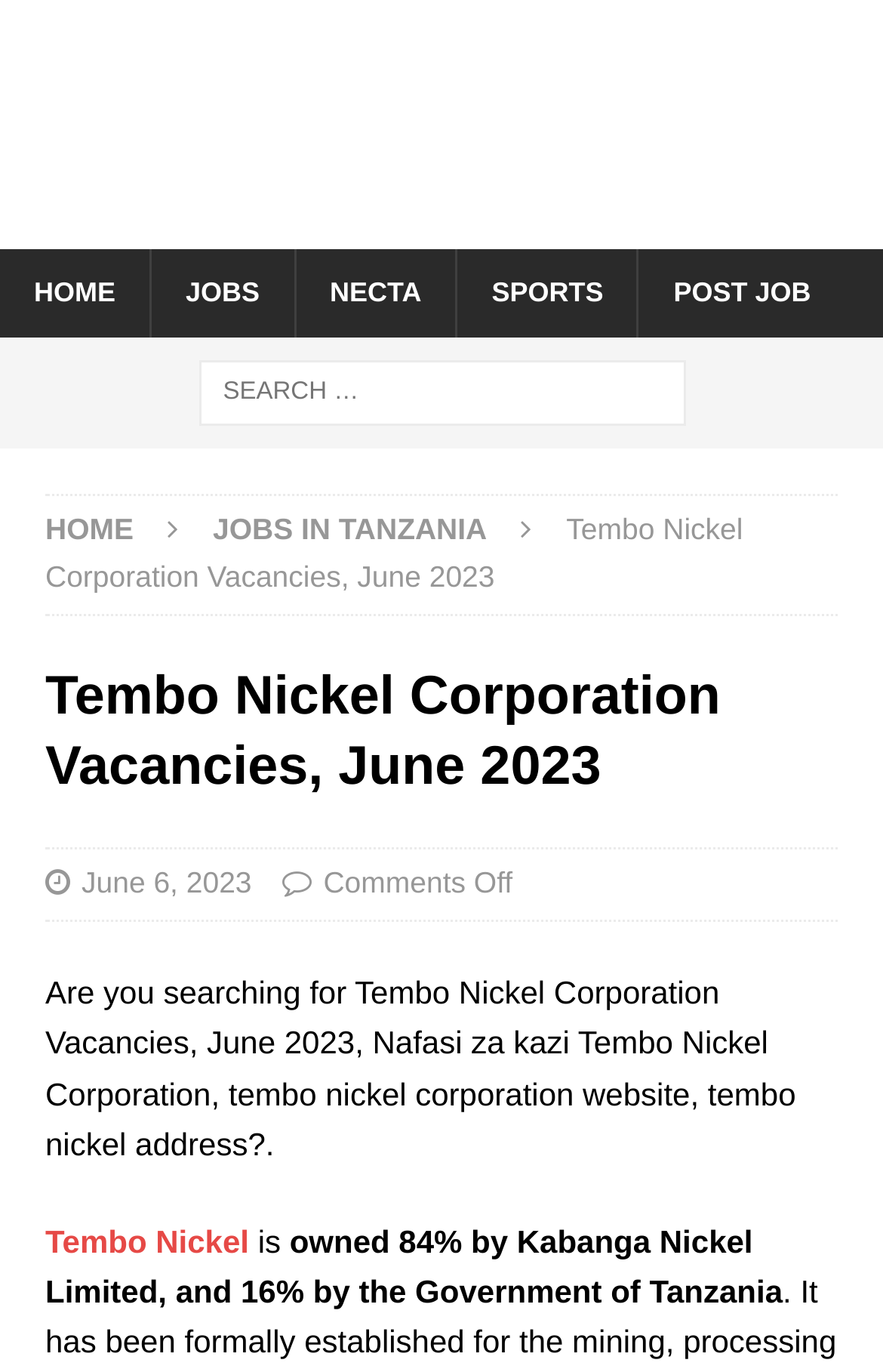What is the relationship between Tembo Nickel and Kabanga Nickel Limited?
Refer to the image and provide a detailed answer to the question.

The webpage states that 'Tembo Nickel is owned 84% by Kabanga Nickel Limited, and 16% by the Government of Tanzania', indicating the ownership structure of Tembo Nickel Corporation.